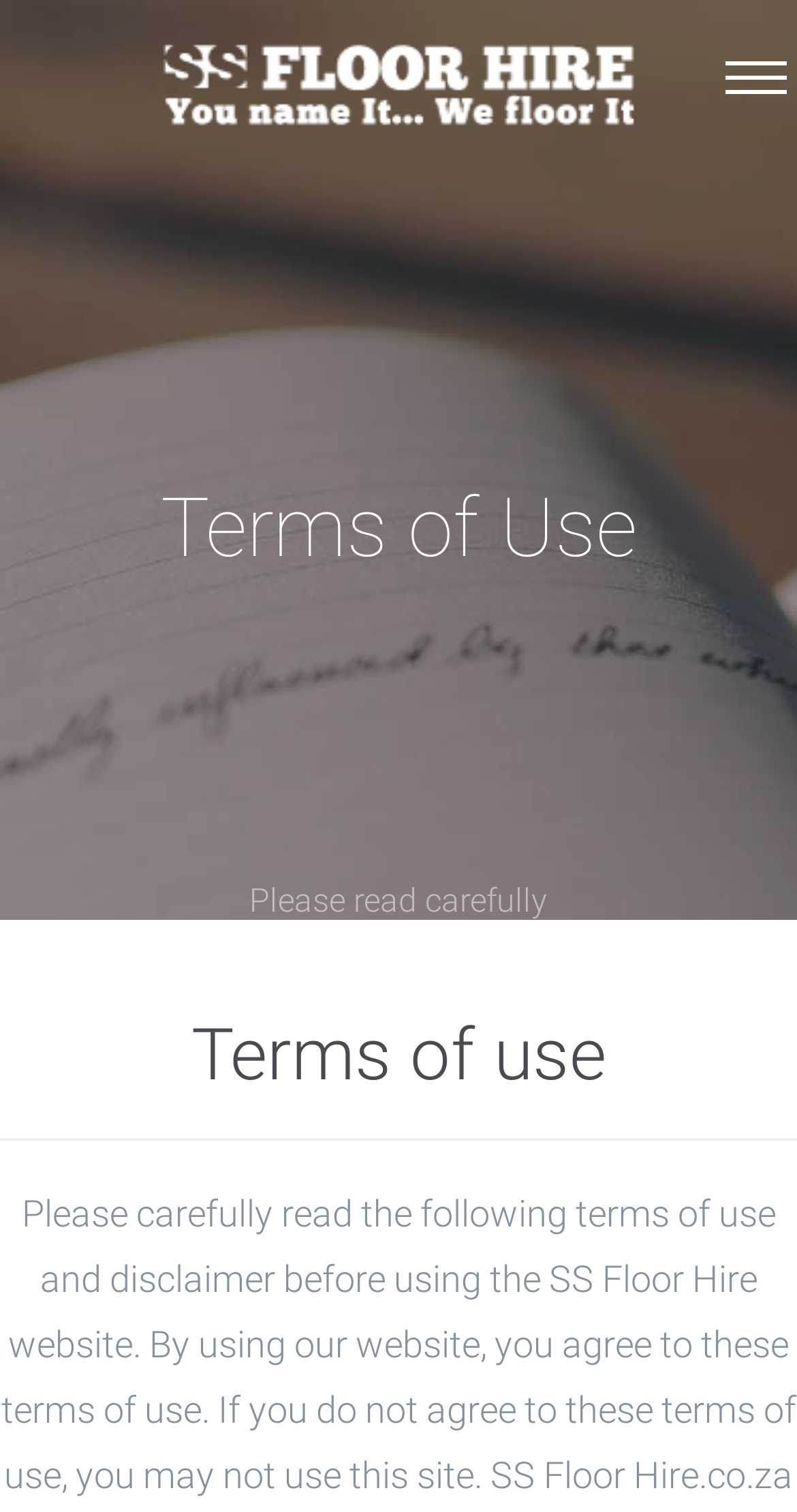What is the name of the company?
Based on the image, answer the question with as much detail as possible.

The name of the company can be found in the heading element 'SS Floor Hire' with bounding box coordinates [0.038, 0.024, 0.962, 0.082]. It is also mentioned in the link element 'SS Floor Hire' with bounding box coordinates [0.205, 0.028, 0.795, 0.076] and its corresponding image element.